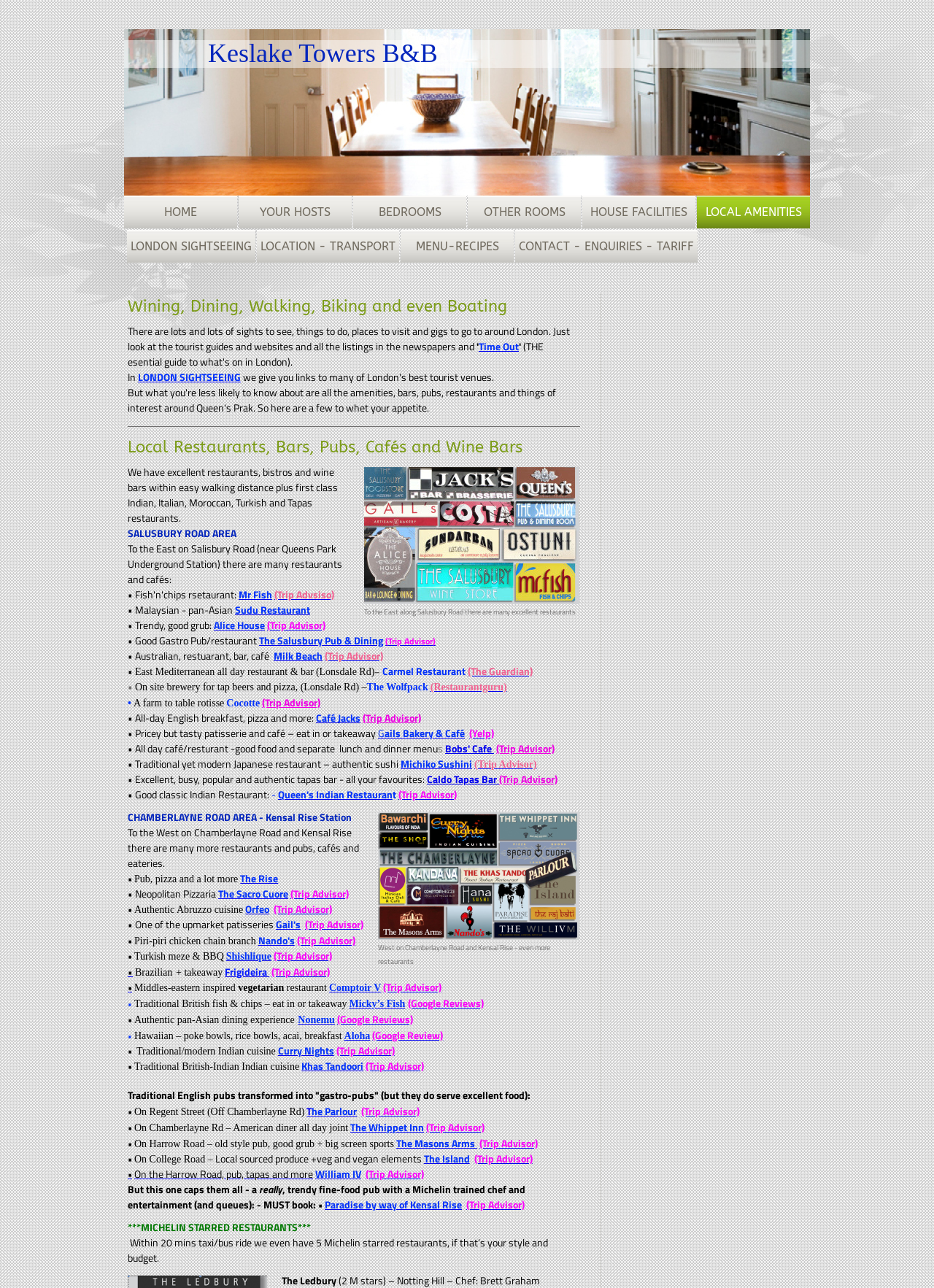Please answer the following question using a single word or phrase: 
How many links are available on the webpage?

14